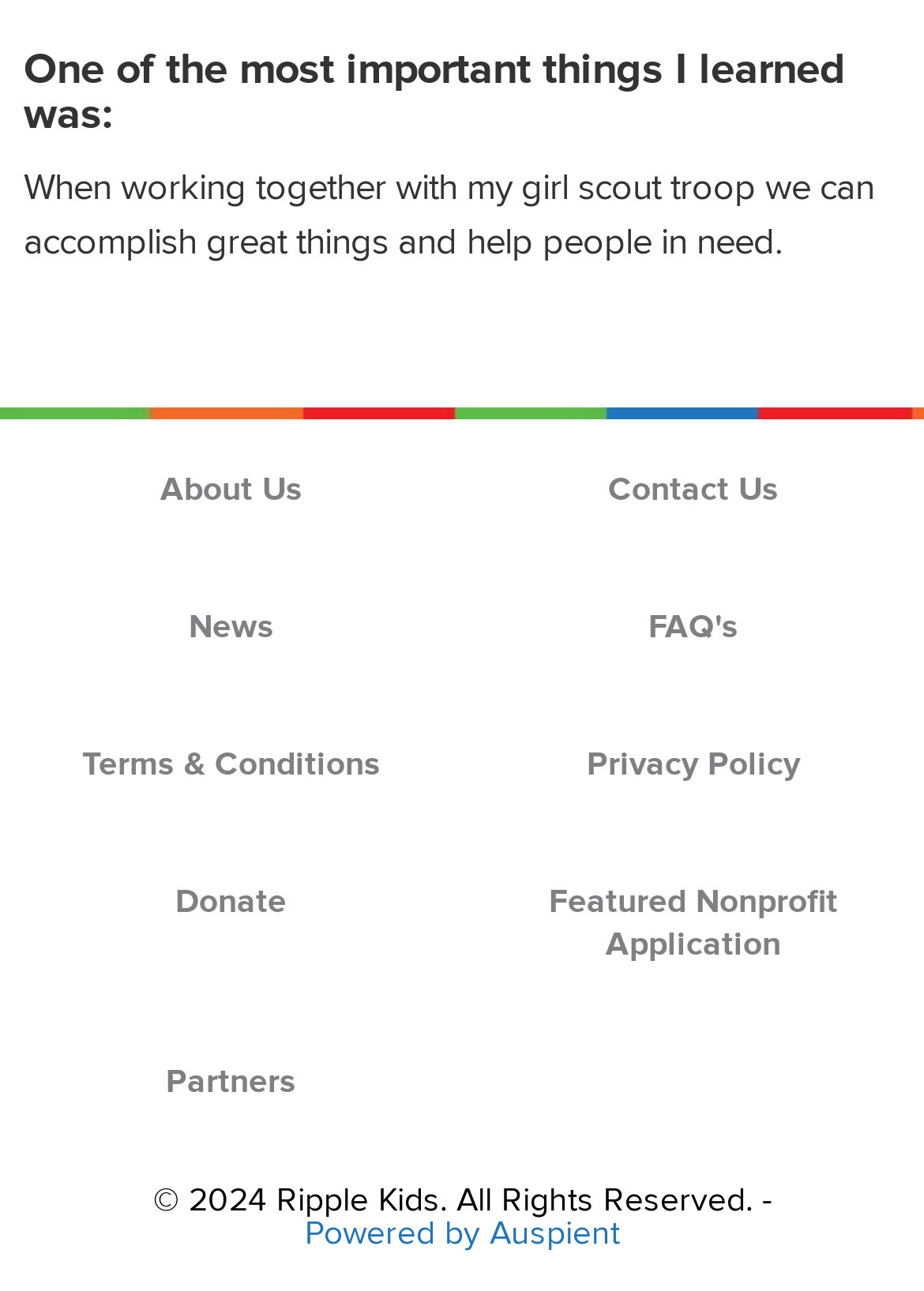Observe the image and answer the following question in detail: What is the last link in the footer?

The last link in the footer can be found by examining the bounding box coordinates of the links. The link with the highest y2 coordinate is 'Partners', which is located at [0.179, 0.822, 0.321, 0.853].